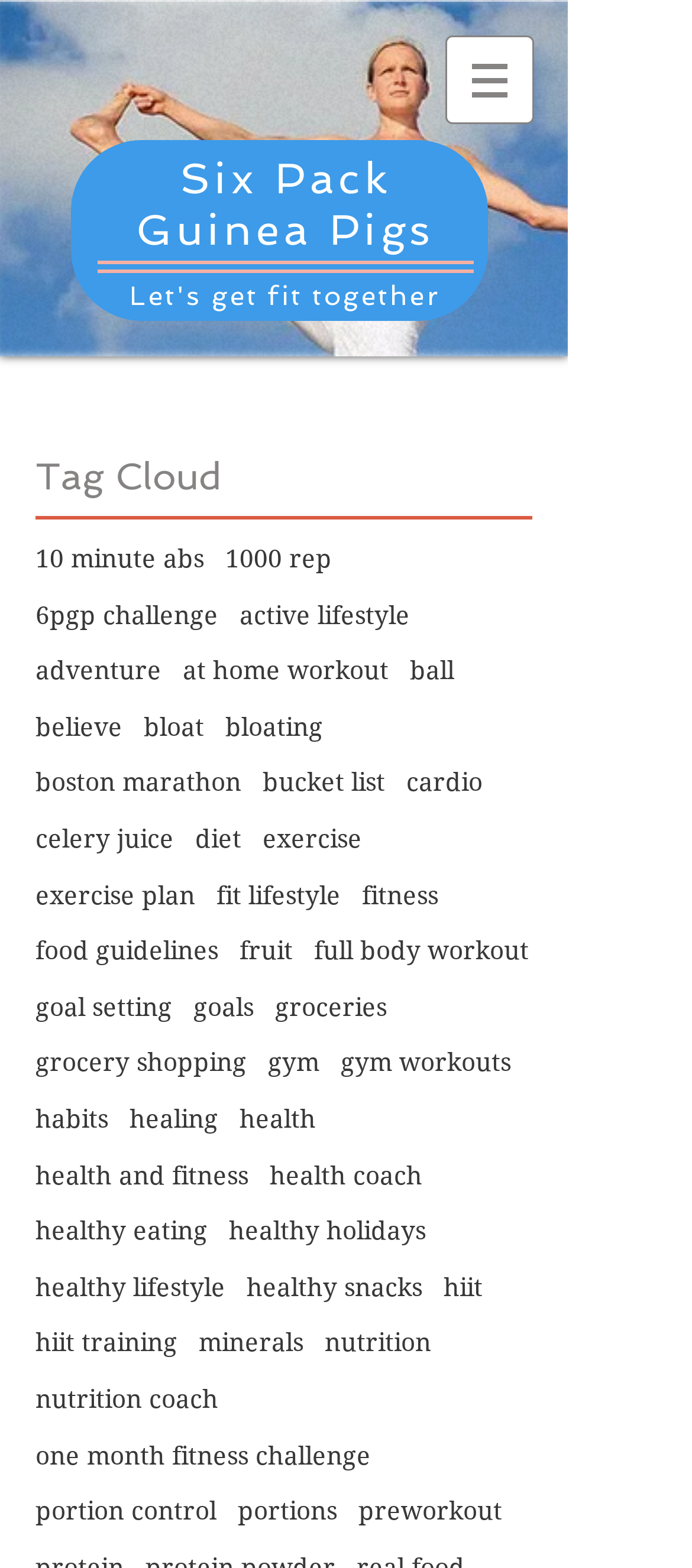Reply to the question with a single word or phrase:
What type of content is available on the website?

Workout plans and fitness tips